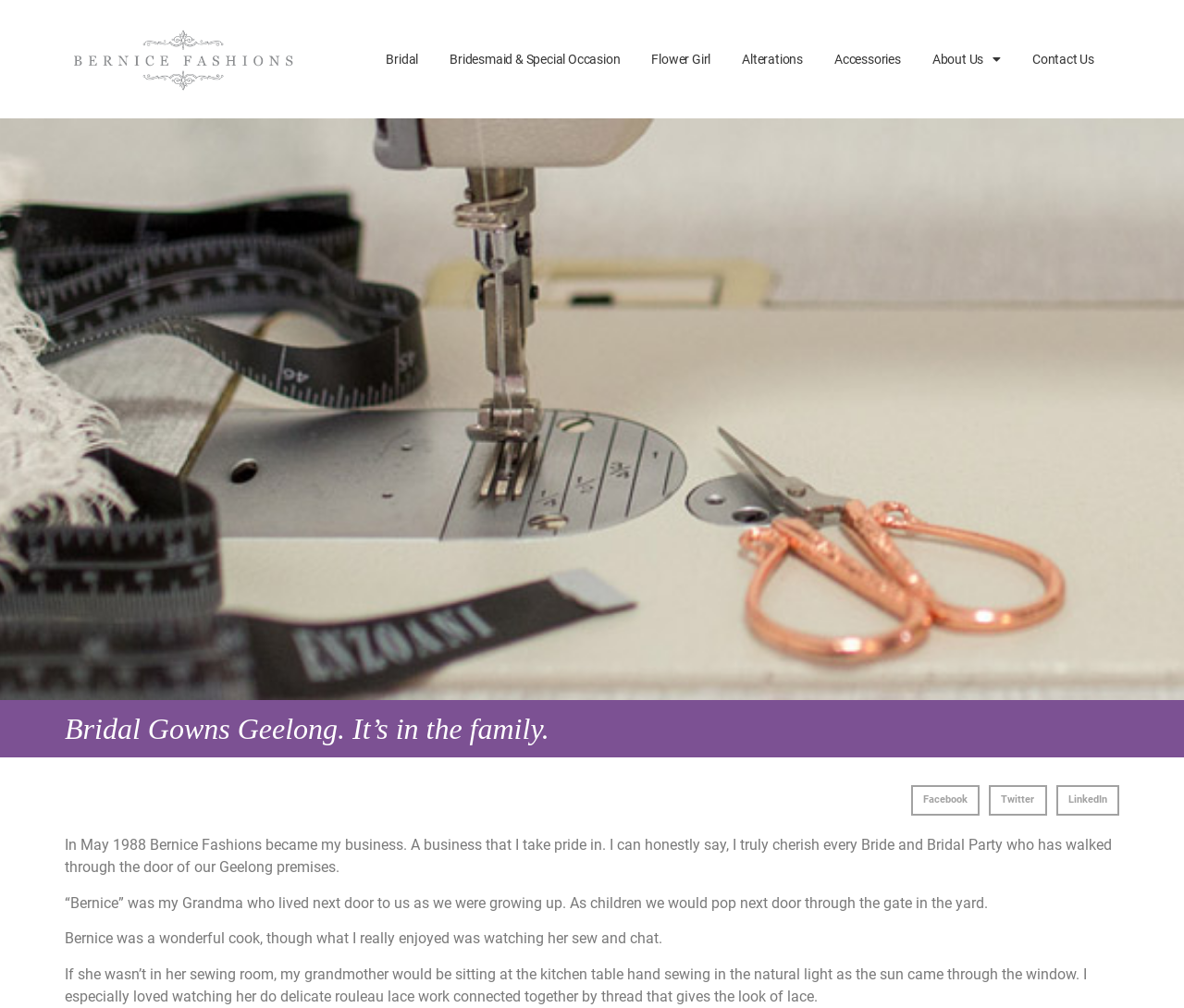Give the bounding box coordinates for the element described as: "Bridal".

[0.313, 0.037, 0.367, 0.08]